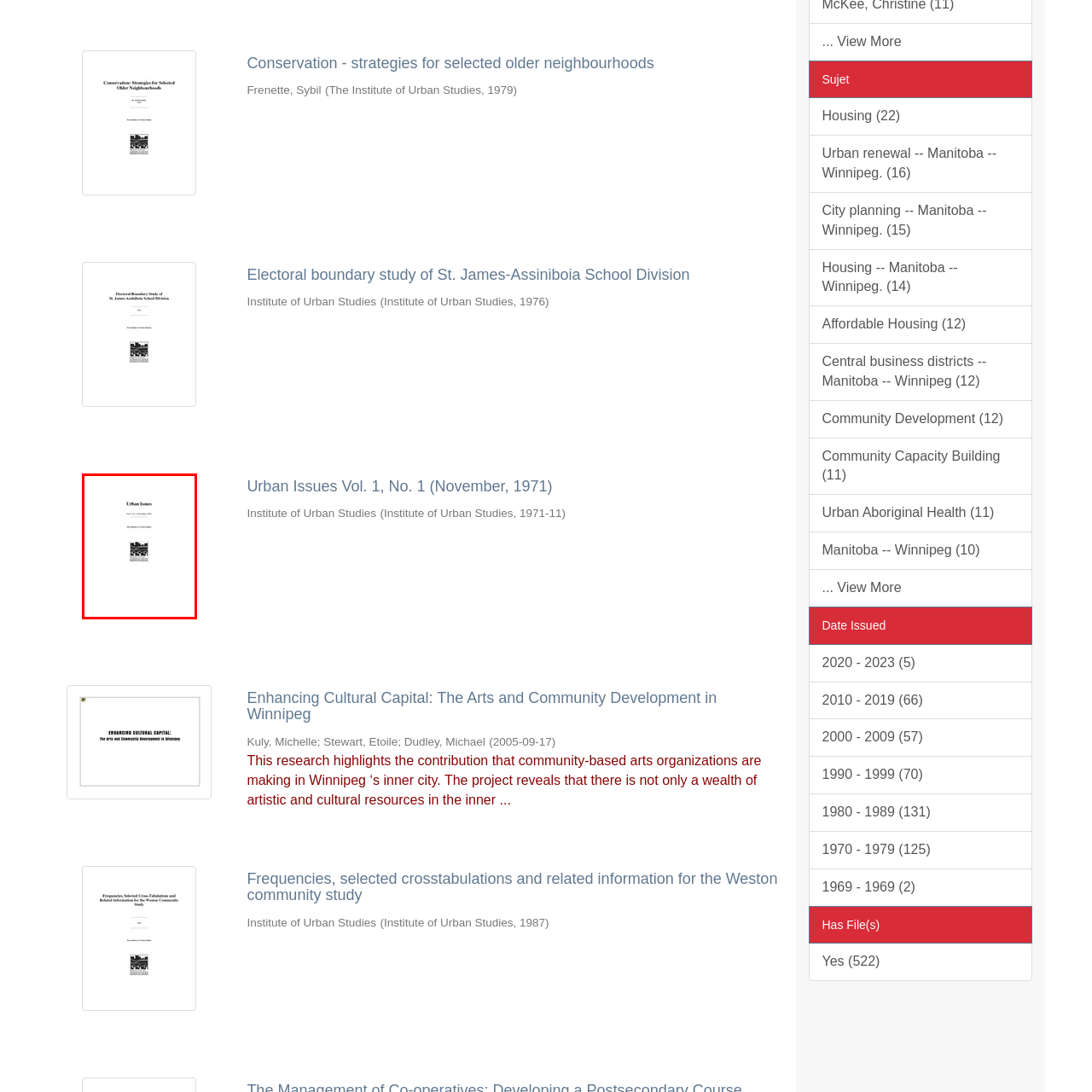What is the main focus of the publication?
Inspect the image enclosed by the red bounding box and provide a detailed and comprehensive answer to the question.

The publication's logo is featured on the cover, symbolizing the focus on urban studies and community development, which suggests that the main focus of the publication is on exploring urban topics and challenges.